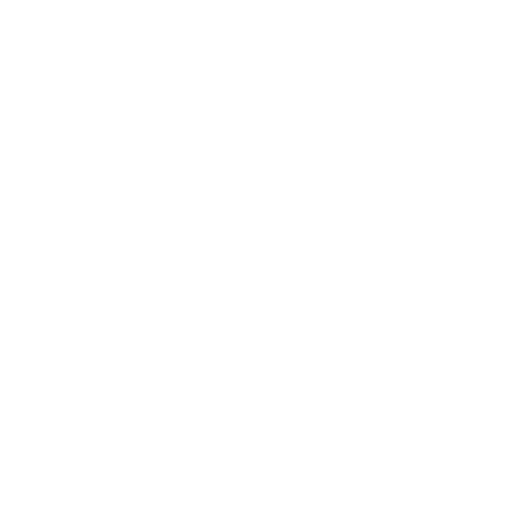What is the primary benefit of the product?
Please answer the question with a single word or phrase, referencing the image.

Thermal insulation